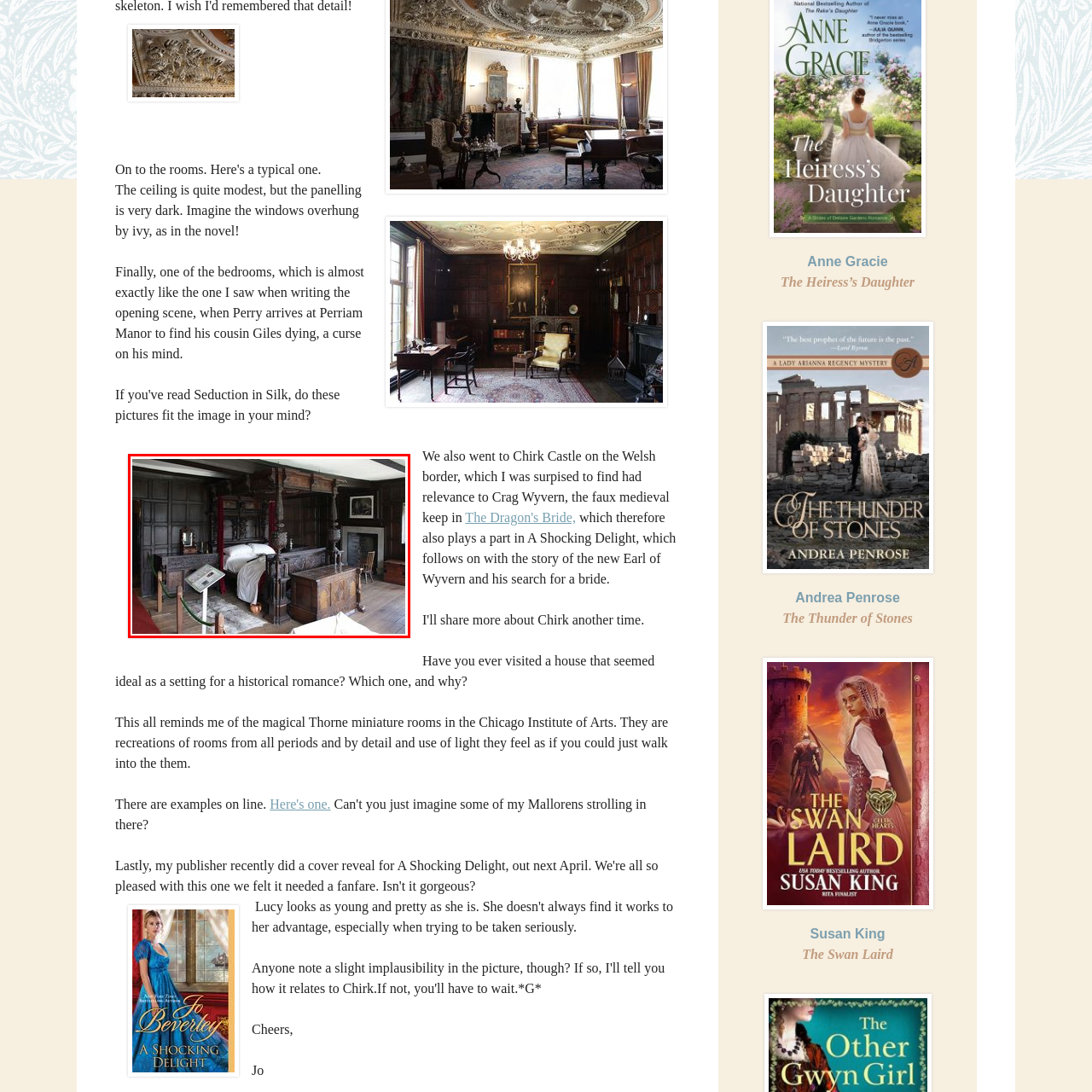What is the purpose of the display sign?
Look closely at the image inside the red bounding box and answer the question with as much detail as possible.

A display sign is positioned on a stand, likely providing insights into the room's history or significance, inviting viewers to explore the rich narratives behind this inviting historical setting.